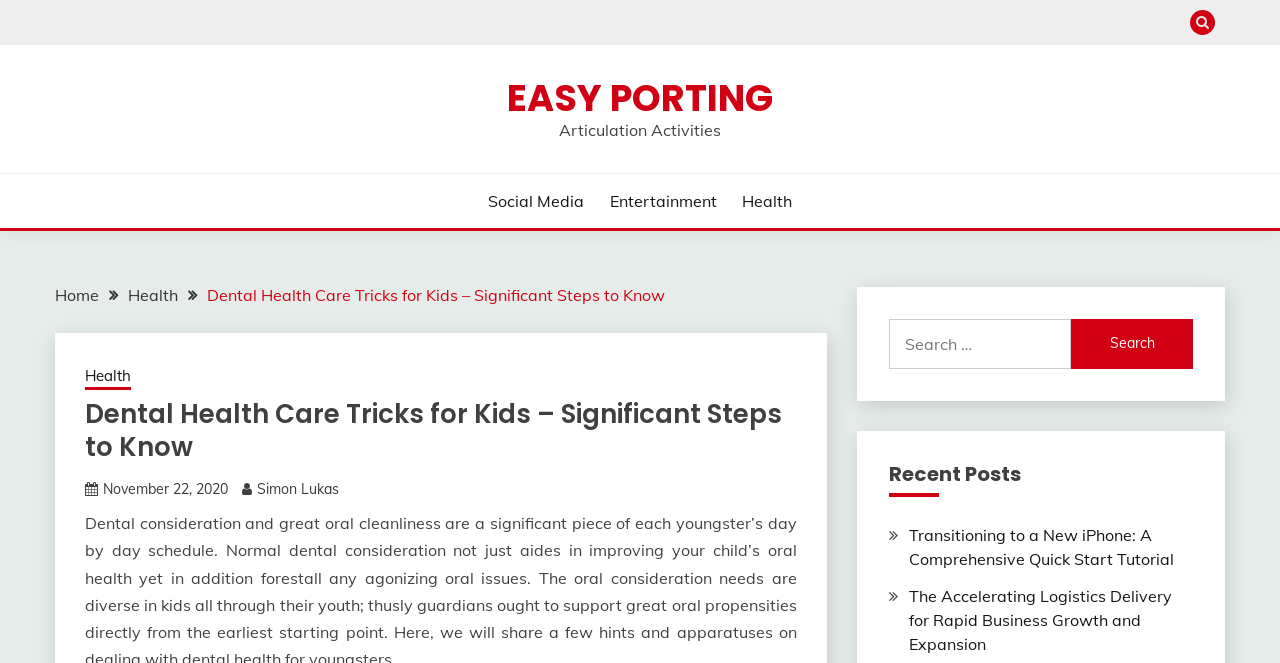How many links are in the breadcrumbs navigation?
Look at the image and respond with a one-word or short phrase answer.

4